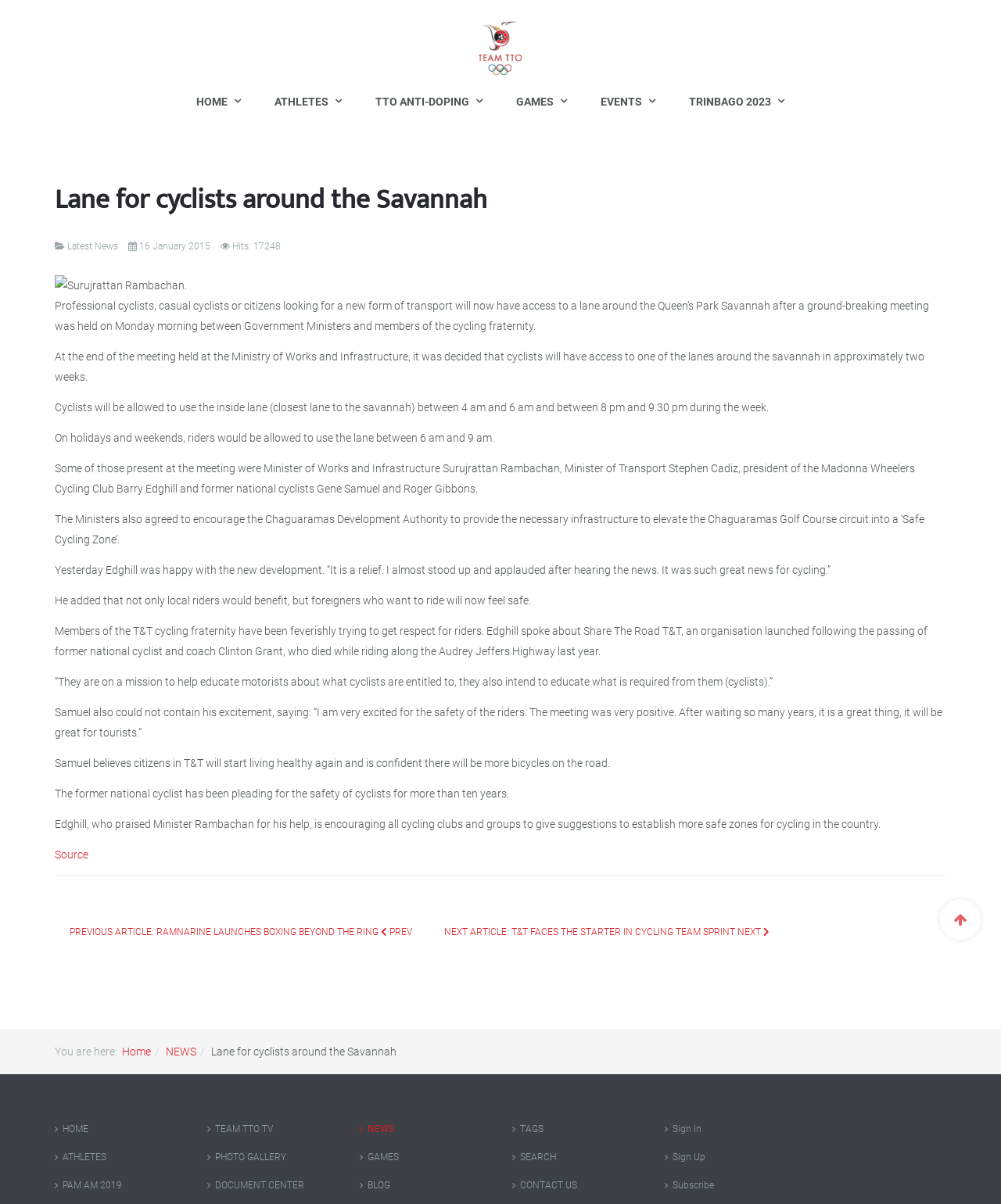Calculate the bounding box coordinates of the UI element given the description: "DOCUMENT CENTER".

[0.207, 0.973, 0.336, 0.996]